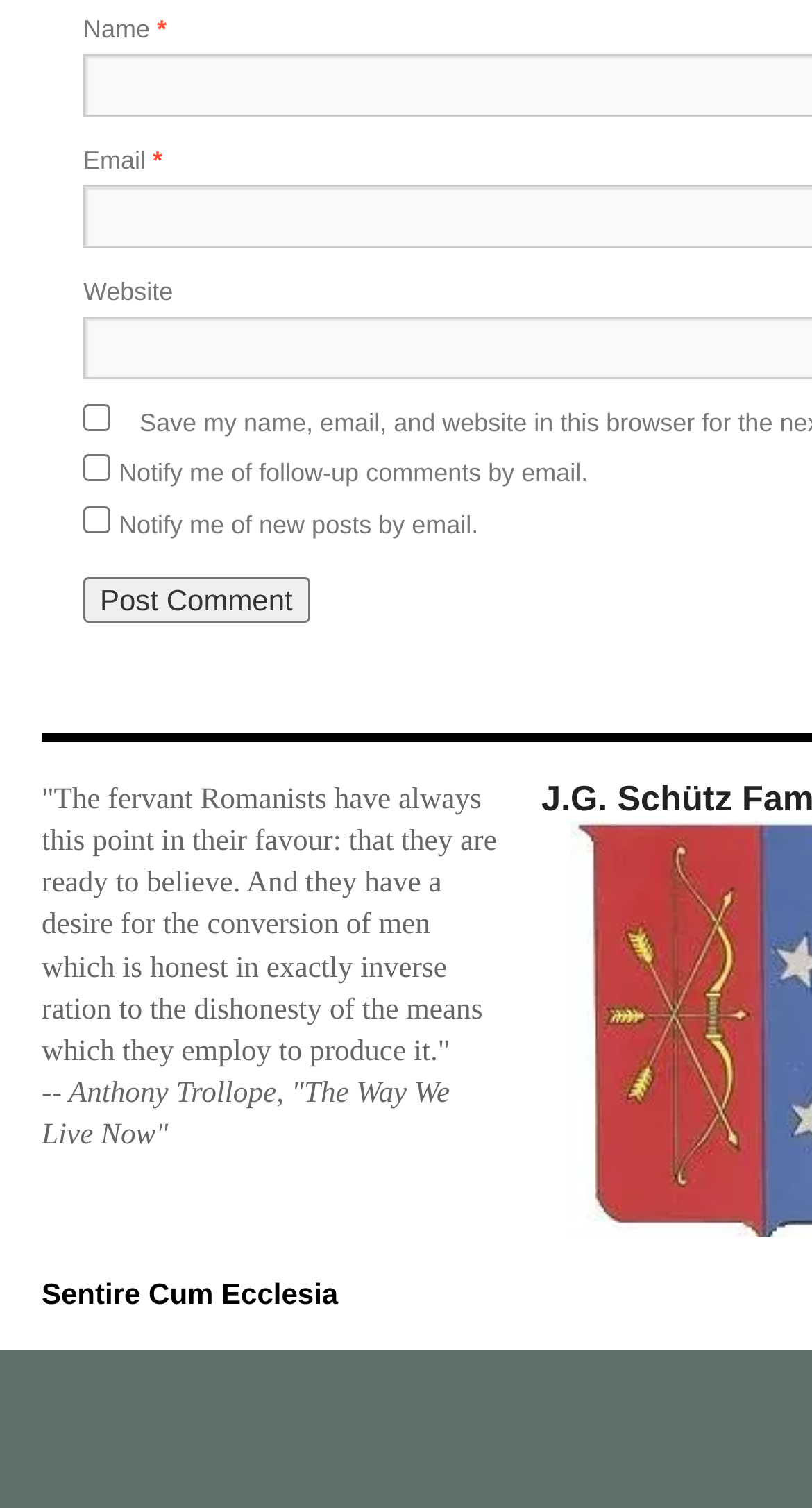What is the label of the first checkbox?
Using the image as a reference, answer with just one word or a short phrase.

Save my name, email, and website